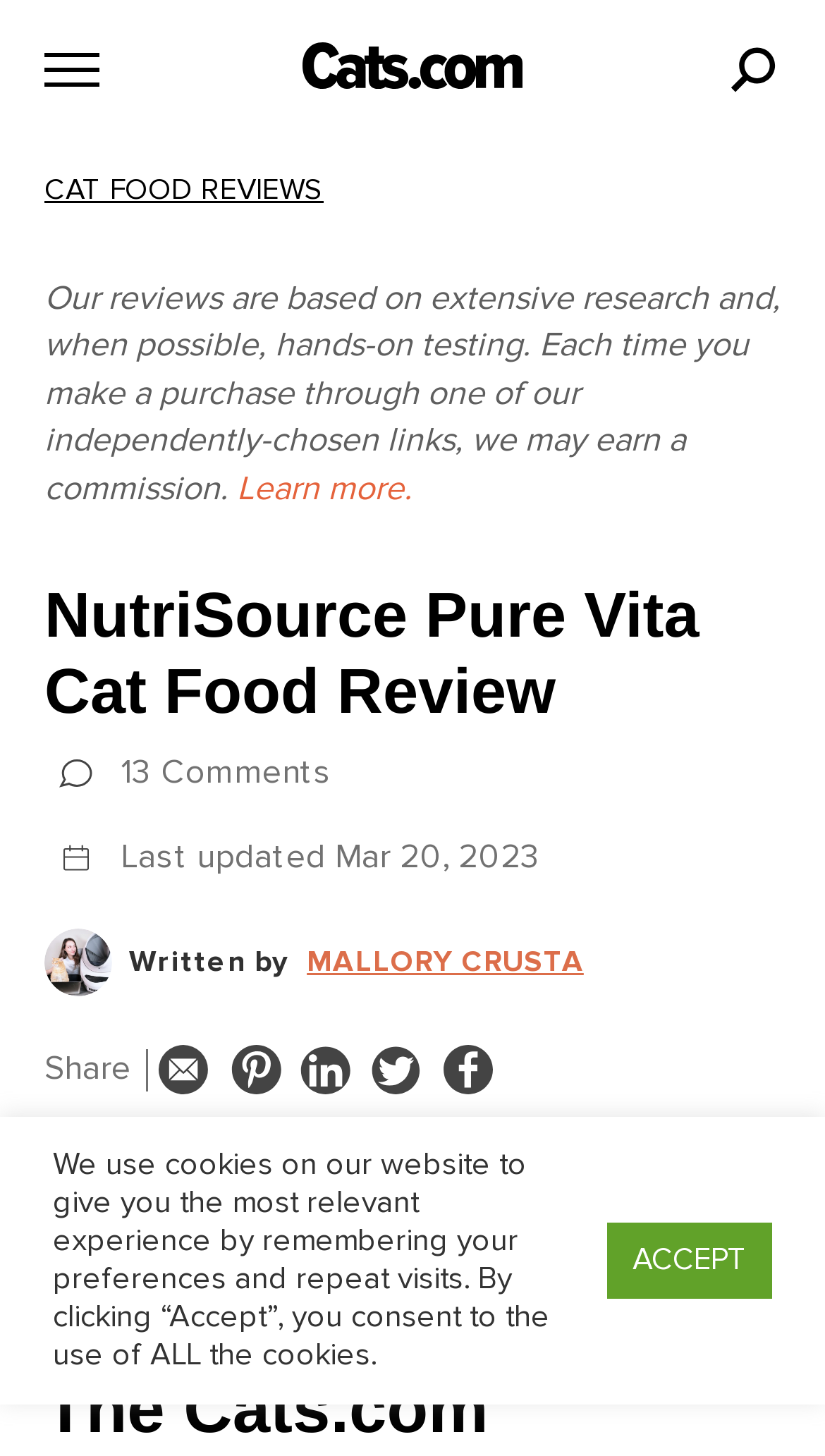Identify the bounding box coordinates of the clickable section necessary to follow the following instruction: "Visit the 'Cats.com' website". The coordinates should be presented as four float numbers from 0 to 1, i.e., [left, top, right, bottom].

[0.367, 0.037, 0.633, 0.074]